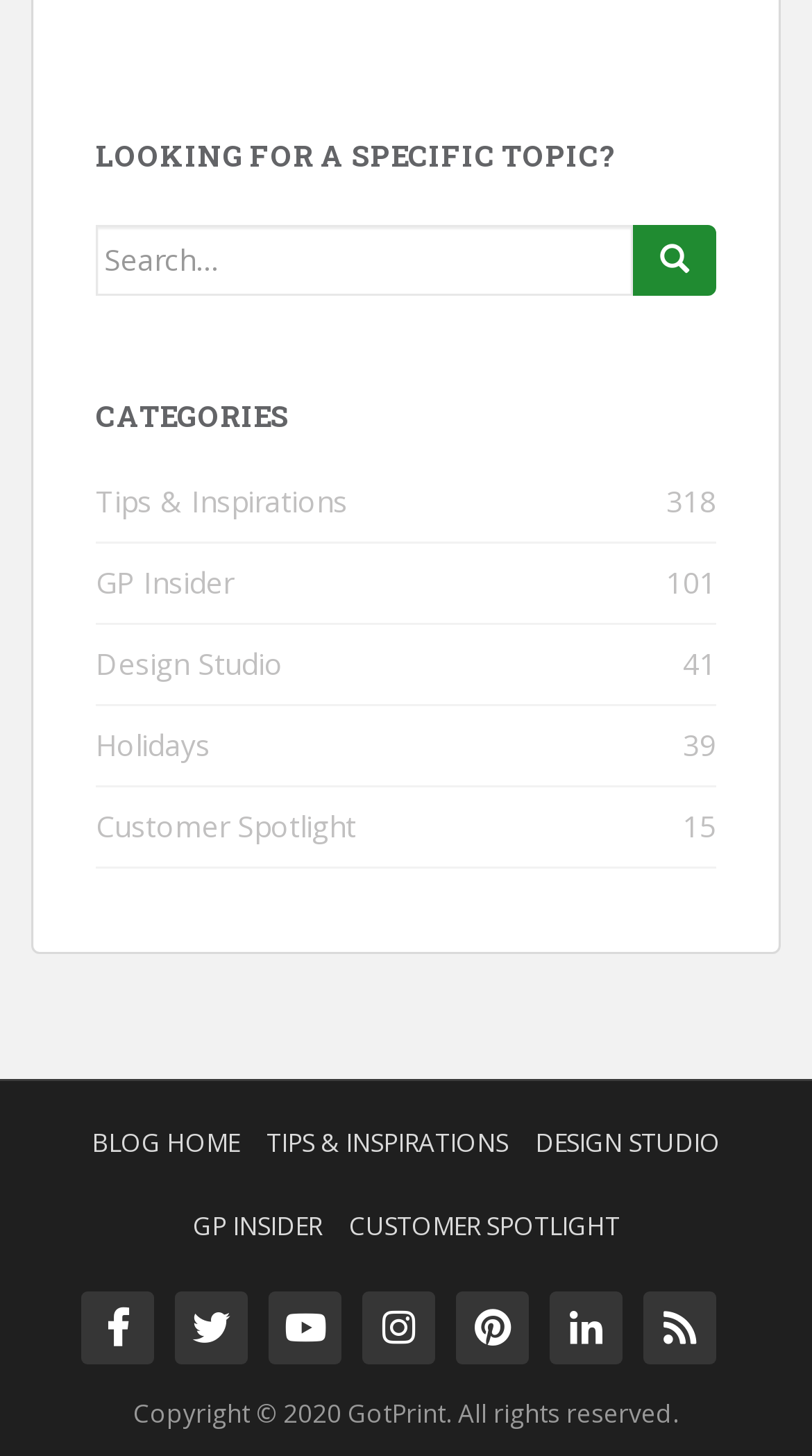Please find the bounding box coordinates (top-left x, top-left y, bottom-right x, bottom-right y) in the screenshot for the UI element described as follows: Design Studio

[0.118, 0.442, 0.349, 0.469]